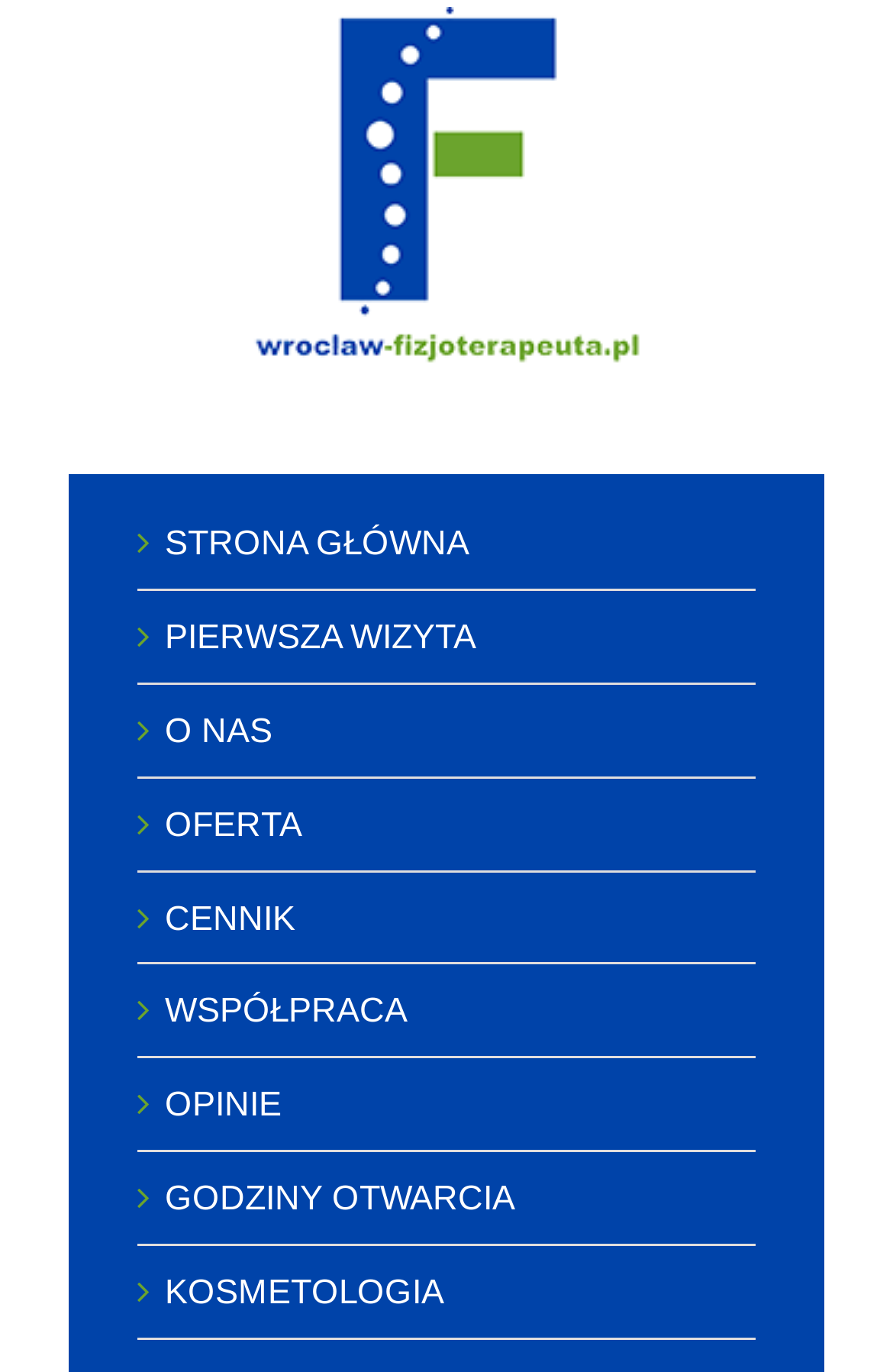What is the first menu item?
Answer with a single word or phrase, using the screenshot for reference.

STRONA GŁÓWNA